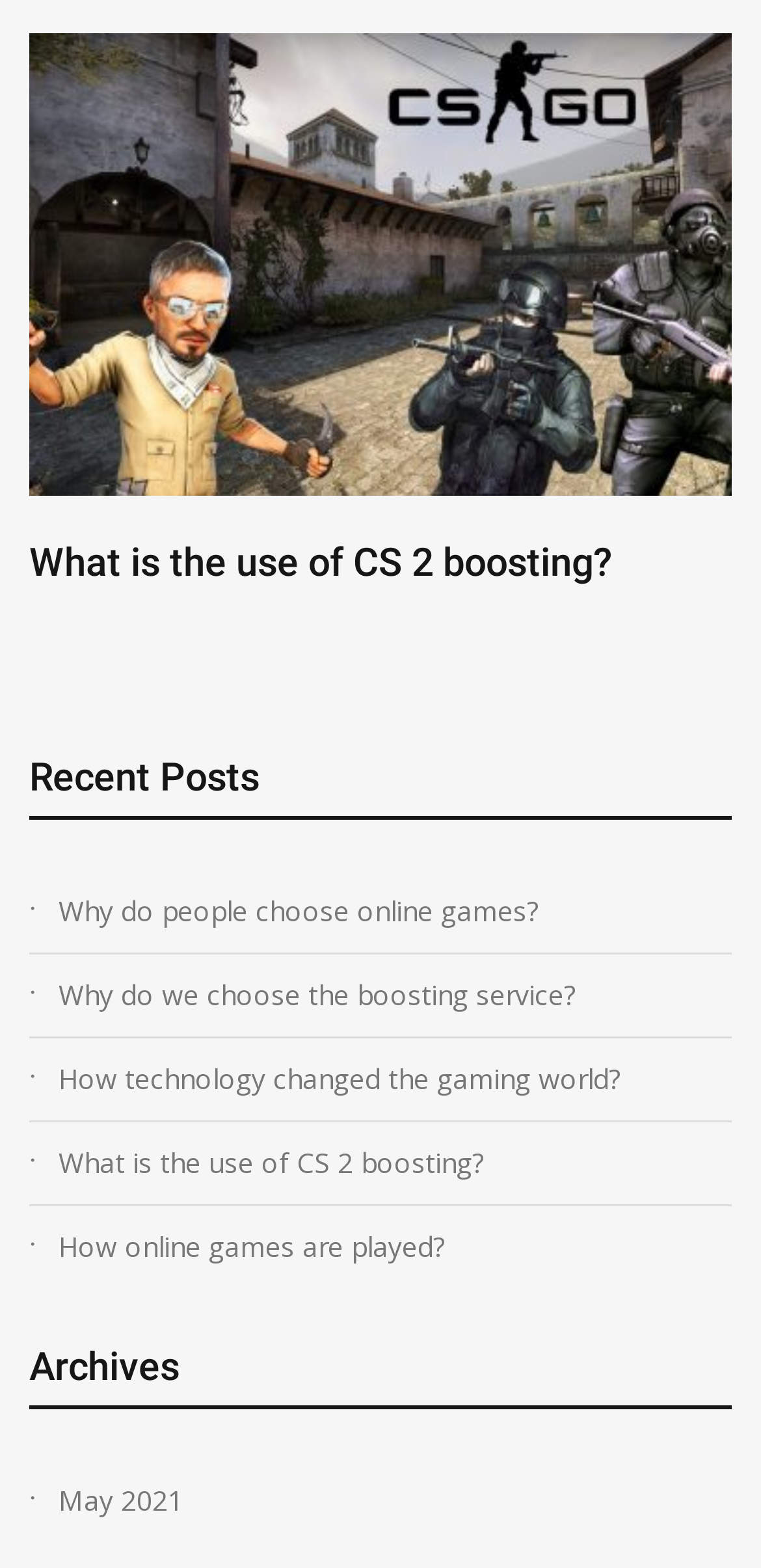Provide the bounding box coordinates for the UI element described in this sentence: "How online games are played?". The coordinates should be four float values between 0 and 1, i.e., [left, top, right, bottom].

[0.077, 0.779, 0.962, 0.812]